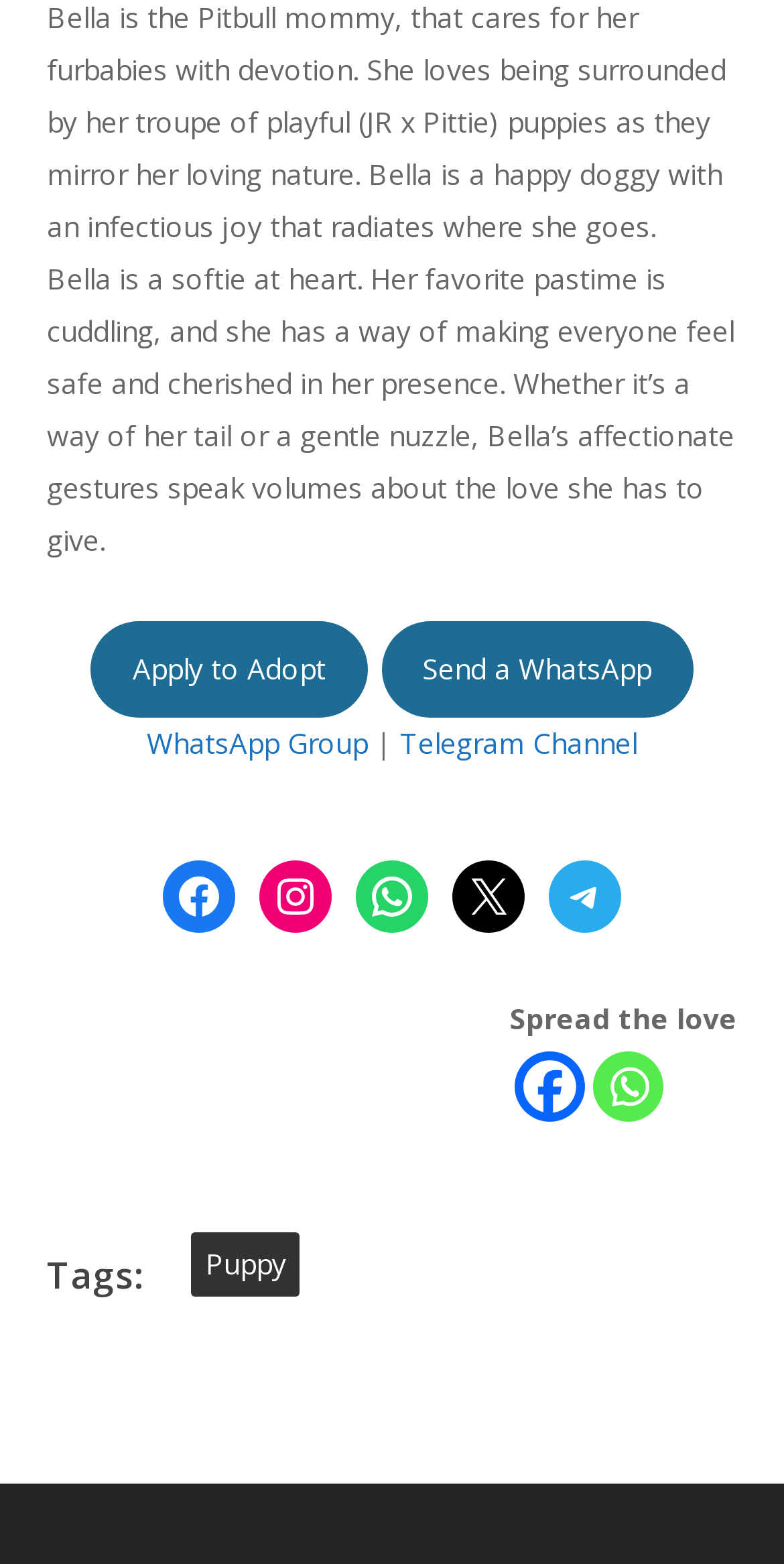How many ways can you contact for adoption?
Using the image, answer in one word or phrase.

3